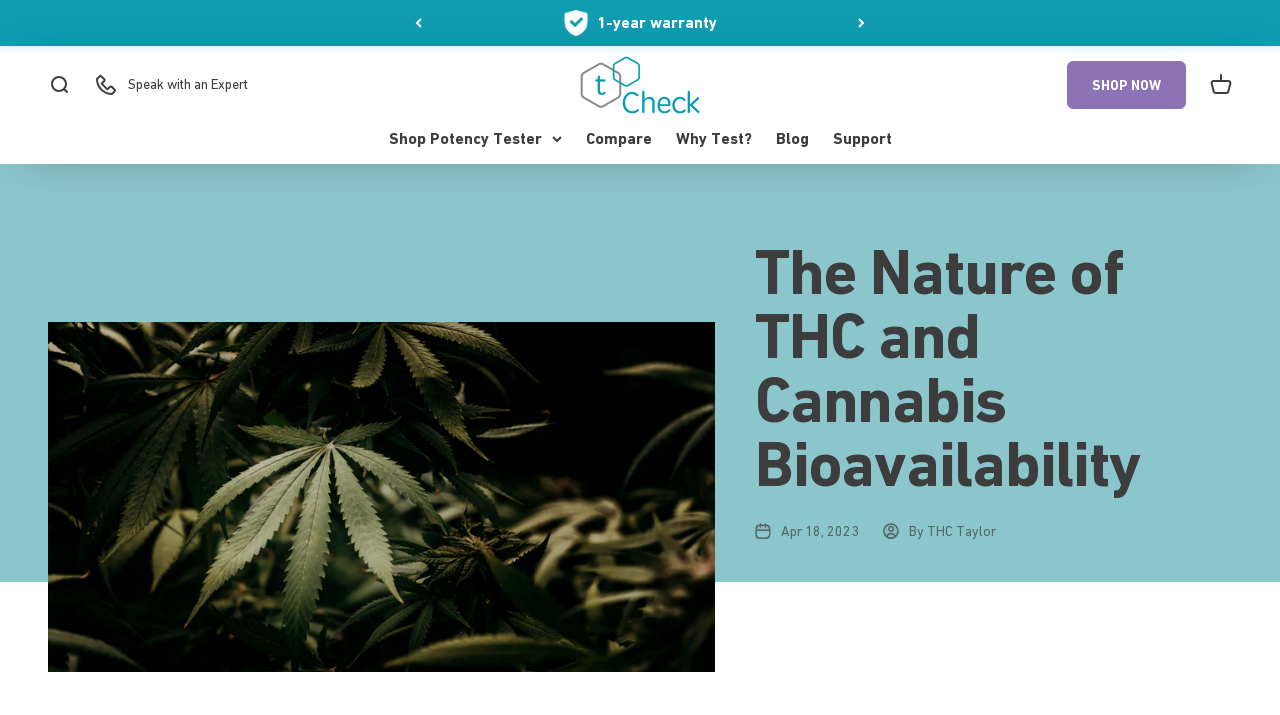Please mark the bounding box coordinates of the area that should be clicked to carry out the instruction: "Open the search".

[0.038, 0.103, 0.055, 0.134]